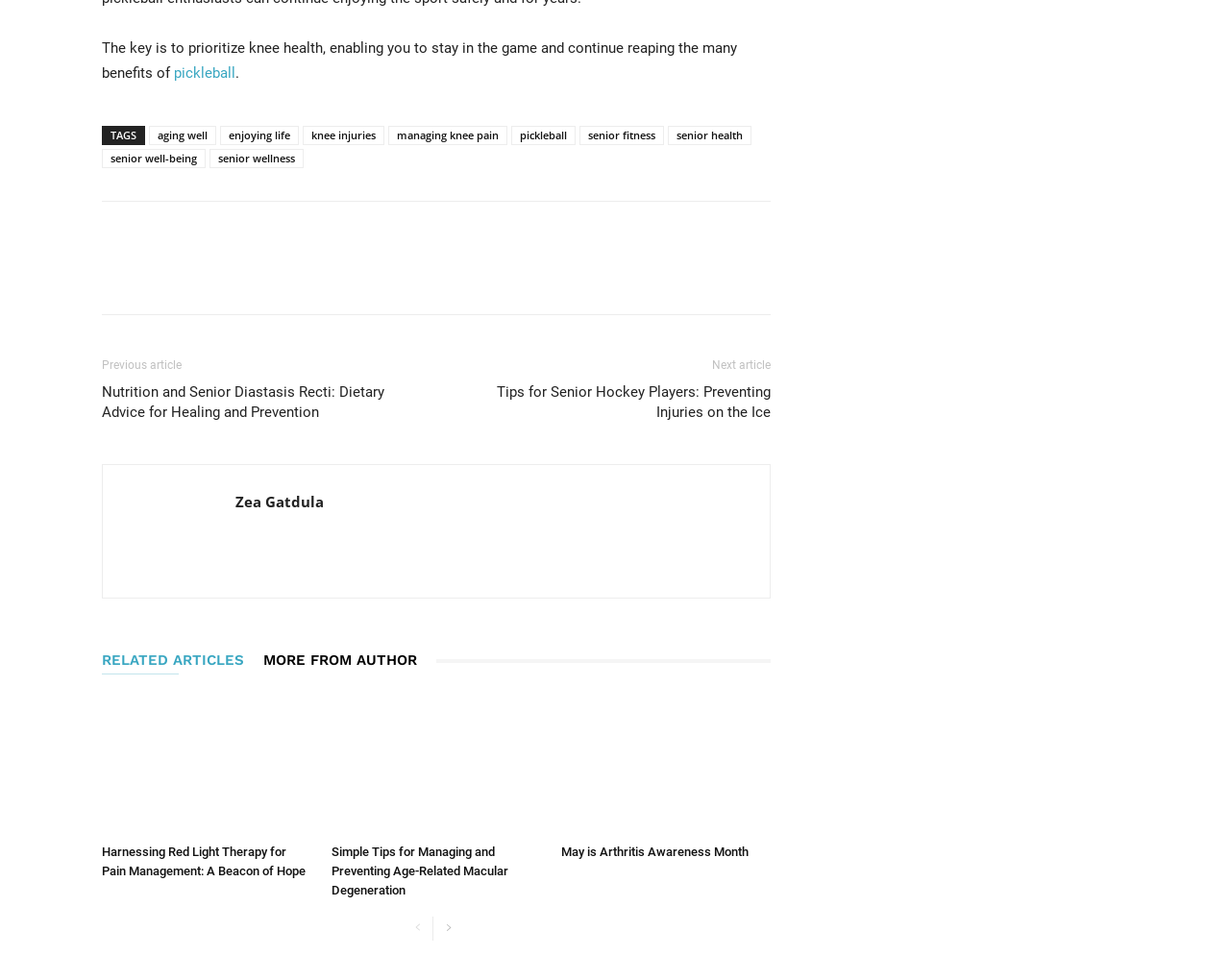Use a single word or phrase to answer the question:
What is the title of the previous article?

Nutrition and Senior Diastasis Recti